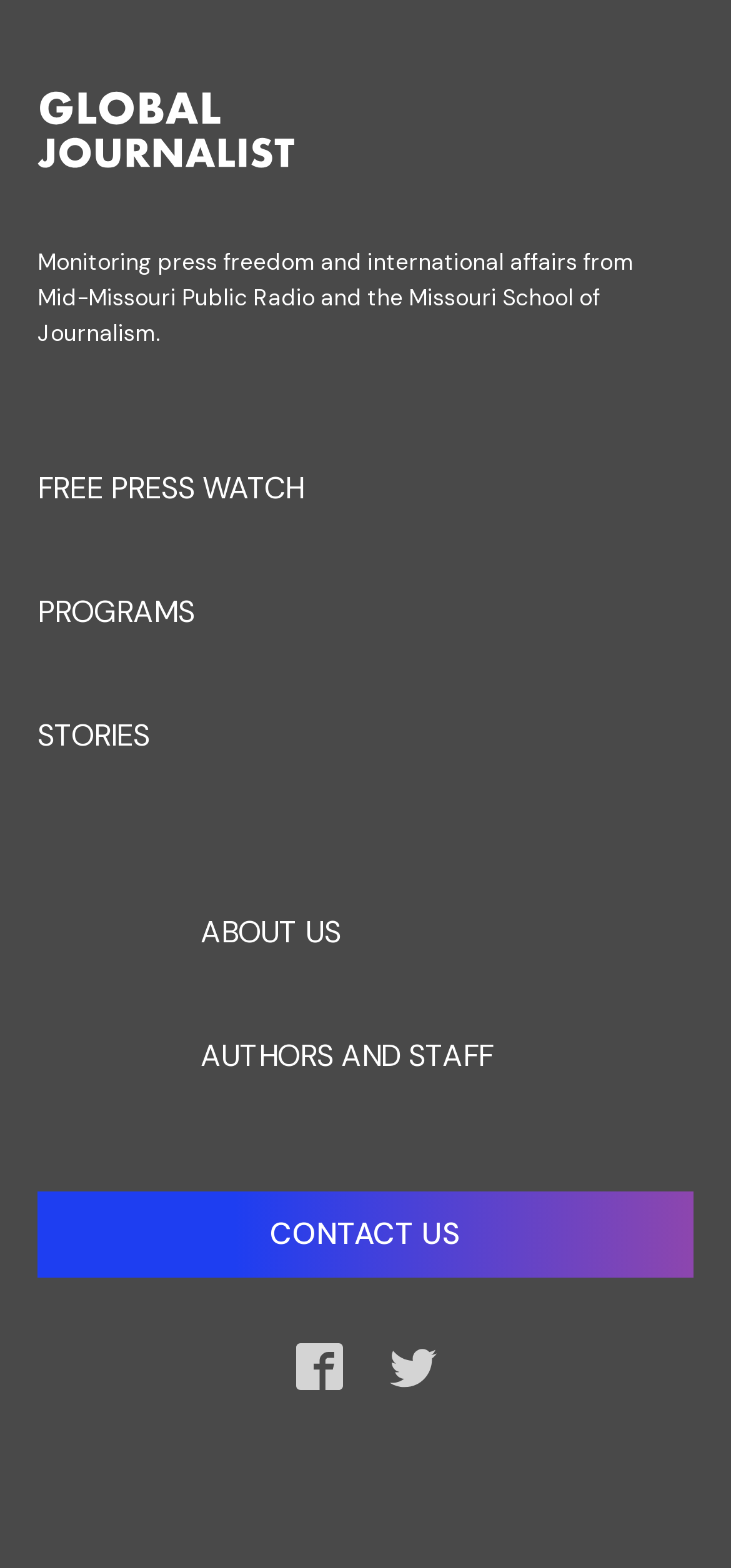What is the last link in the main navigation menu?
Please provide a detailed and comprehensive answer to the question.

By looking at the links in the main navigation menu, I can see that the last link is 'CONTACT US', which is located at the bottom of the menu.